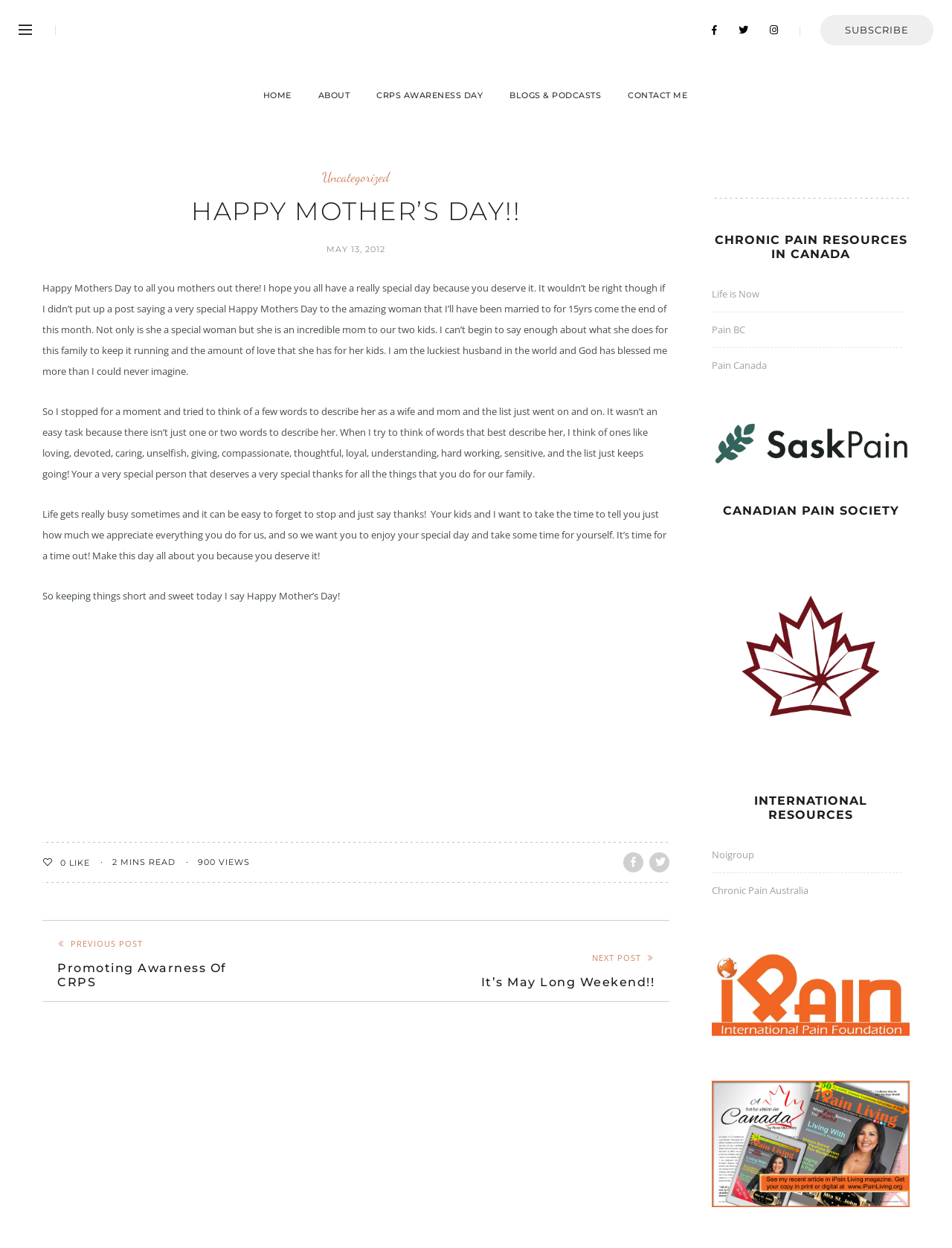What is the occasion being celebrated?
Analyze the image and provide a thorough answer to the question.

The webpage has a heading 'HAPPY MOTHER’S DAY!!' and the content is about wishing mothers a happy Mother's Day, so the occasion being celebrated is Mother's Day.